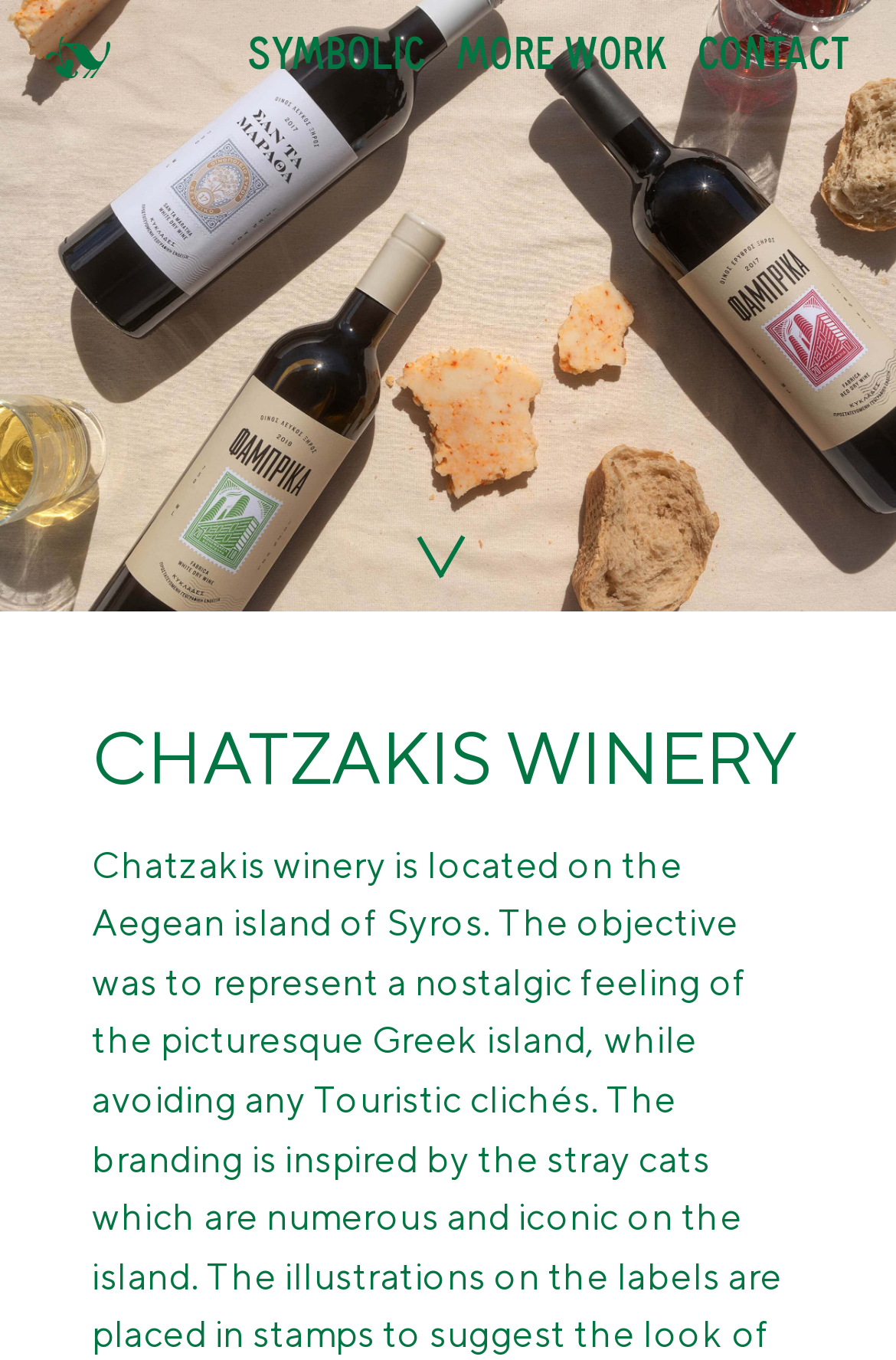What is the purpose of the button on the page?
We need a detailed and meticulous answer to the question.

Although I found a button element, its purpose is unclear due to the lack of descriptive text. It may be a call-to-action or a navigation element, but without more context, I cannot determine its specific purpose.